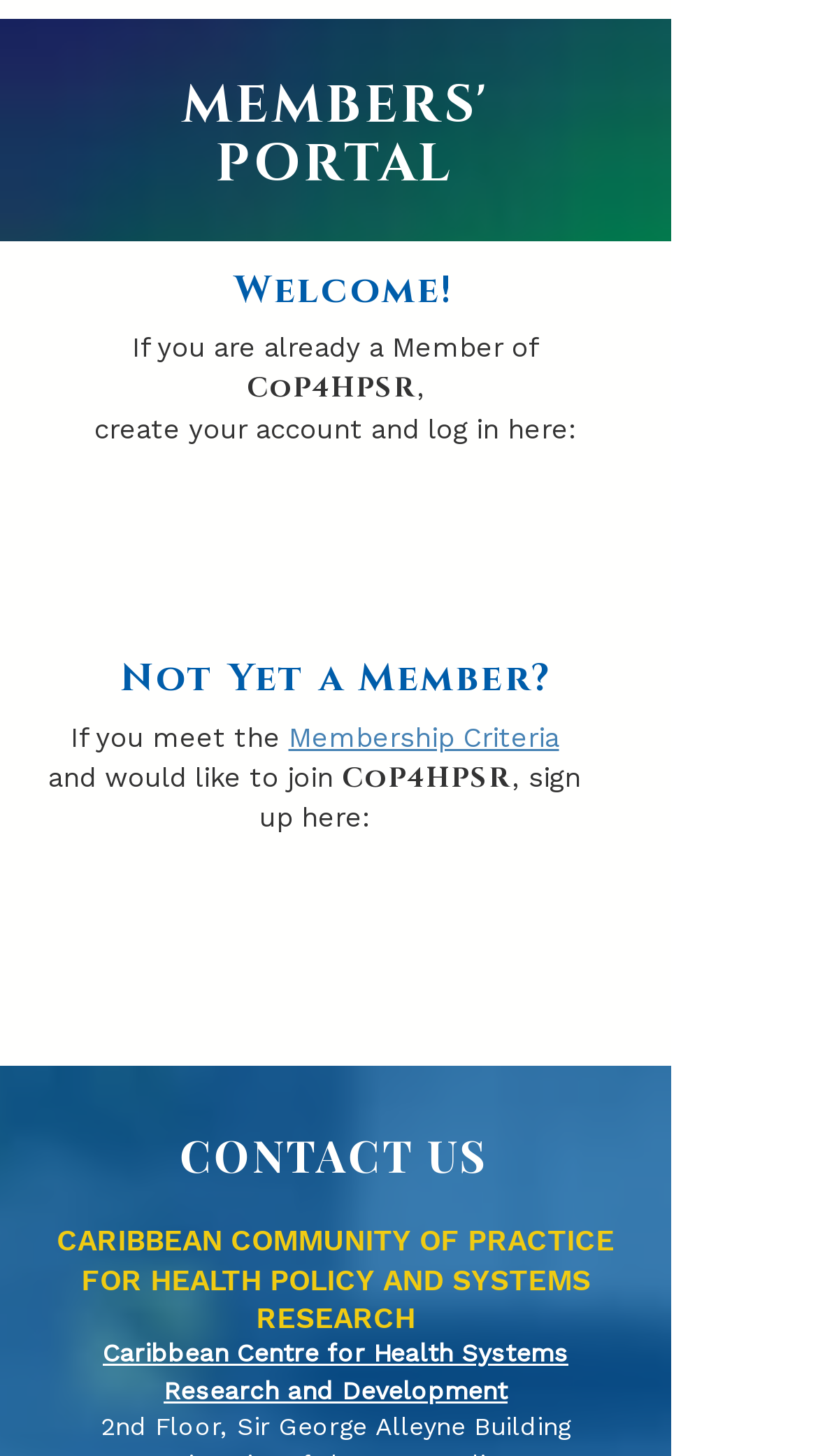What is the criteria for membership?
Using the image as a reference, answer with just one word or a short phrase.

Membership Criteria